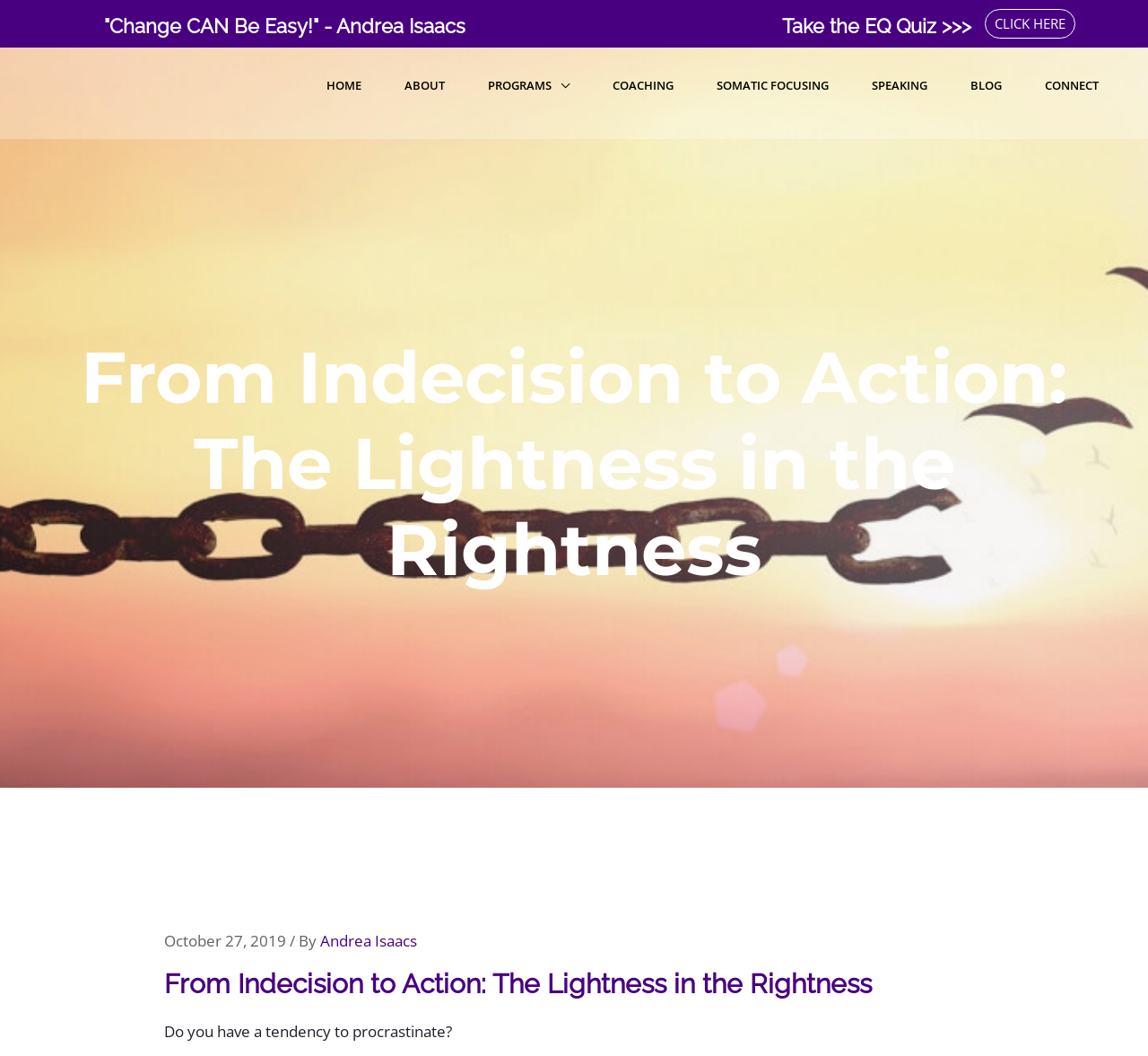Determine the bounding box coordinates of the section to be clicked to follow the instruction: "Click on 'ABOUT'". The coordinates should be given as four float numbers between 0 and 1, formatted as [left, top, right, bottom].

[0.337, 0.059, 0.403, 0.103]